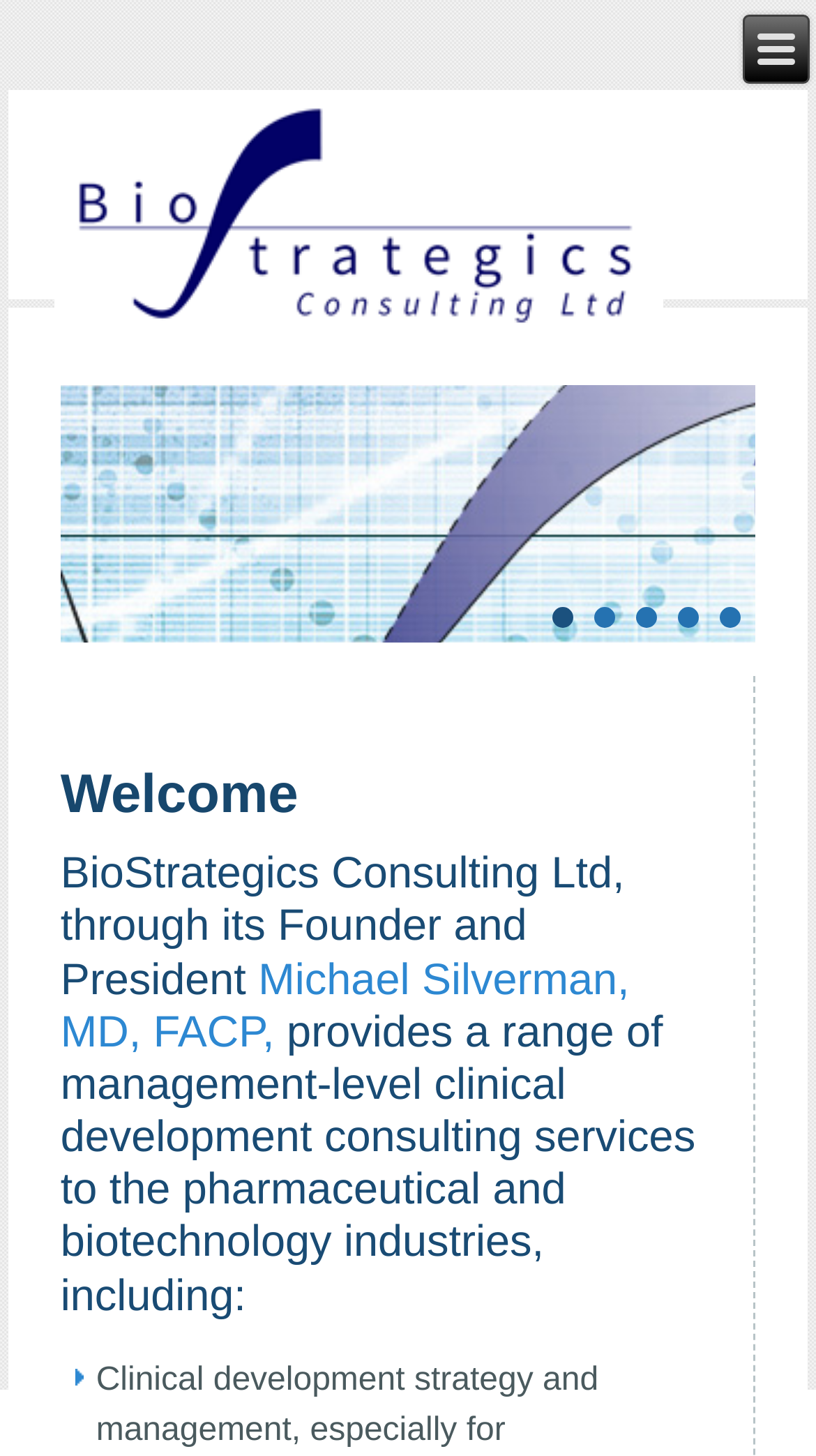Explain the features and main sections of the webpage comprehensively.

The webpage is about Biostrategics Consulting Ltd, a company that provides clinical development consulting services to the pharmaceutical and biotechnology industries. 

At the top right corner, there is a link. Below it, there is another link located at the top left corner. 

In the middle of the page, there are two tables side by side. The left table contains a non-descriptive text, while the right table has five links lined up horizontally. 

Below the tables, there are three headings. The first heading is non-descriptive, the second heading says "Welcome", and the third heading provides a detailed description of the company's services, including the name of the Founder and President, Michael Silverman, MD, FACP, who is also a link.